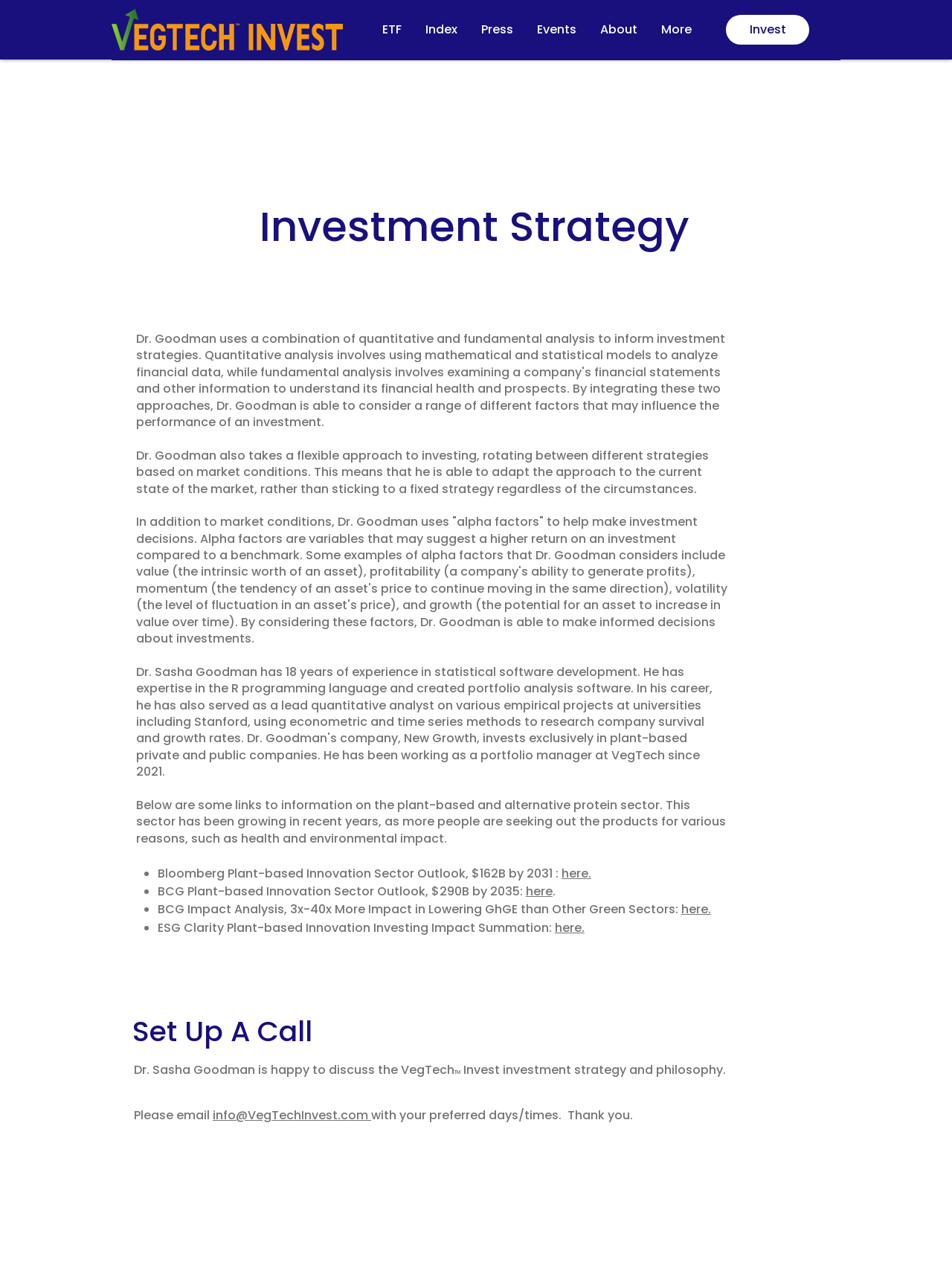Identify the bounding box coordinates for the element you need to click to achieve the following task: "Click on the 'here' link to view the Bloomberg Plant-based Innovation Sector Outlook". Provide the bounding box coordinates as four float numbers between 0 and 1, in the form [left, top, right, bottom].

[0.59, 0.682, 0.621, 0.695]